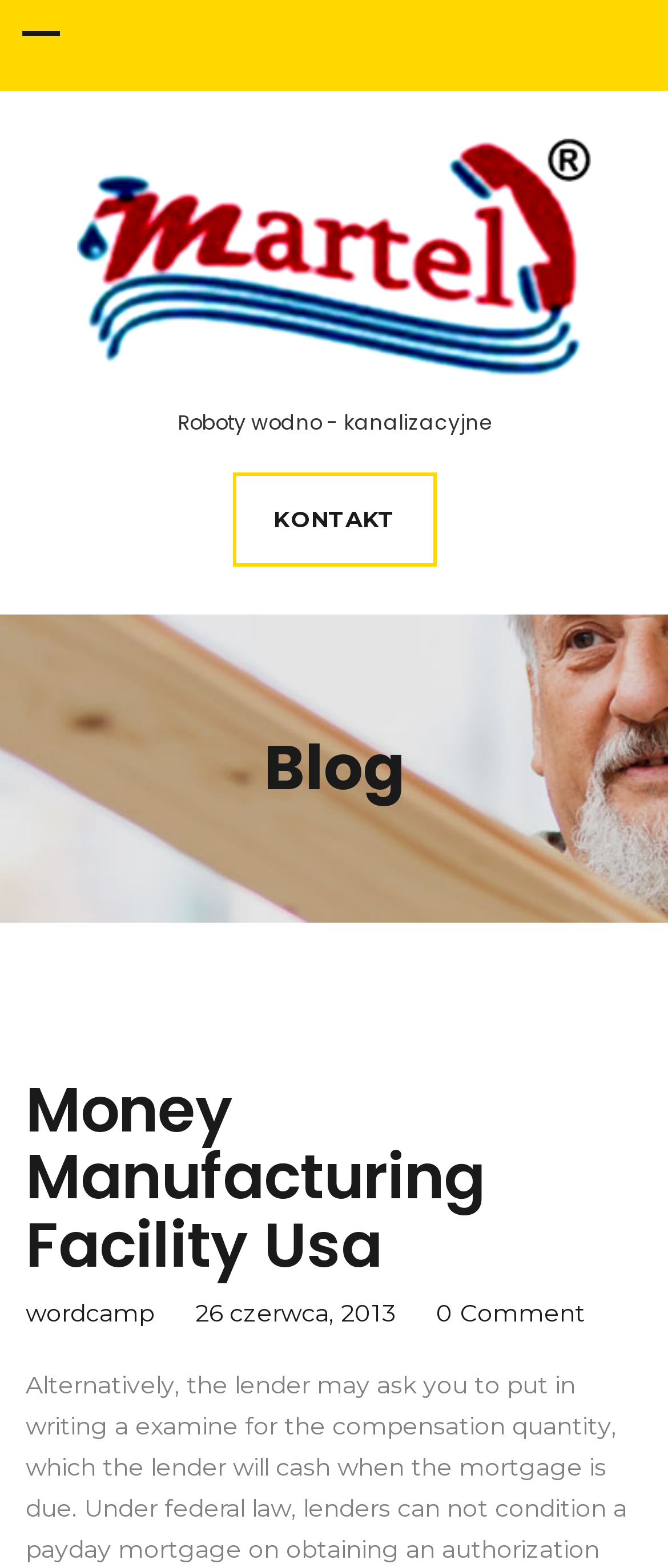Locate and generate the text content of the webpage's heading.

Money Manufacturing Facility Usa